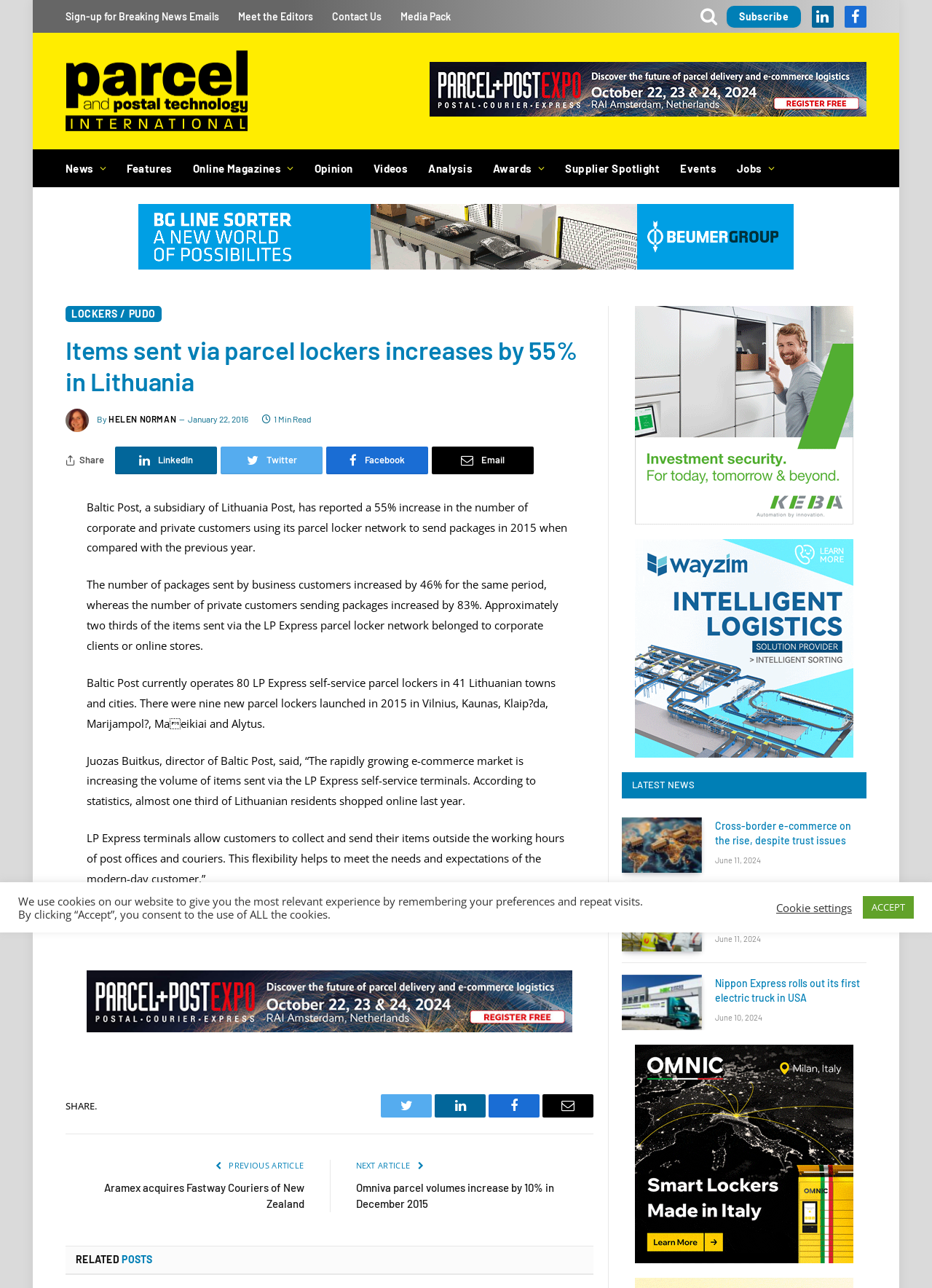Offer a thorough description of the webpage.

This webpage is about Parcel and Postal Technology International, a news website focused on the postal and parcel industry. At the top, there are several links to sign up for breaking news emails, meet the editors, contact us, and access the media pack. On the right side, there are social media links to subscribe, LinkedIn, Facebook, and other platforms.

Below the top section, there is a main navigation menu with links to news, features, online magazines, opinion, videos, analysis, awards, supplier spotlight, events, and jobs.

The main article is titled "Items sent via parcel lockers increases by 55% in Lithuania" and is written by Helen Norman. The article discusses the growth of parcel locker usage in Lithuania, with a 55% increase in 2015 compared to the previous year. The article provides statistics on the number of packages sent by business and private customers, as well as the expansion of Baltic Post's parcel locker network.

On the right side of the article, there are social media sharing links and a "Share" button. Below the article, there are links to previous and next articles, as well as a section titled "RELATED POSTS" with three article links.

At the bottom of the page, there is a section titled "LATEST NEWS" with three article summaries, each with an image, title, and date. The articles are about cross-border e-commerce, Australia Post's expansion of next-day delivery, and Nippon Express's introduction of electric trucks in the USA.